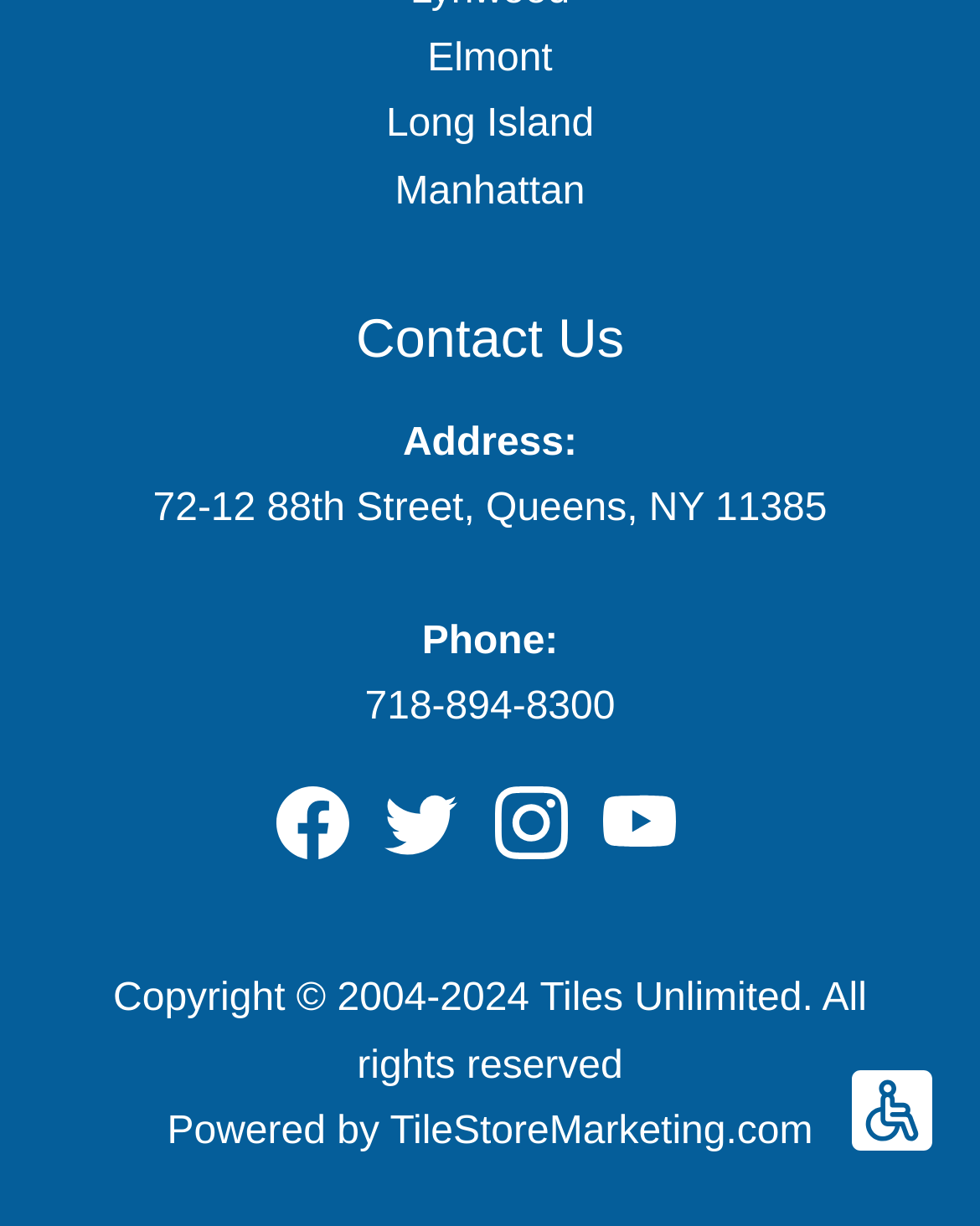What is the name of the company that powers Tiles Unlimited?
Using the image as a reference, deliver a detailed and thorough answer to the question.

I found the powered by information at the bottom of the page, which states 'Powered by TileStoreMarketing.com', indicating the company name.